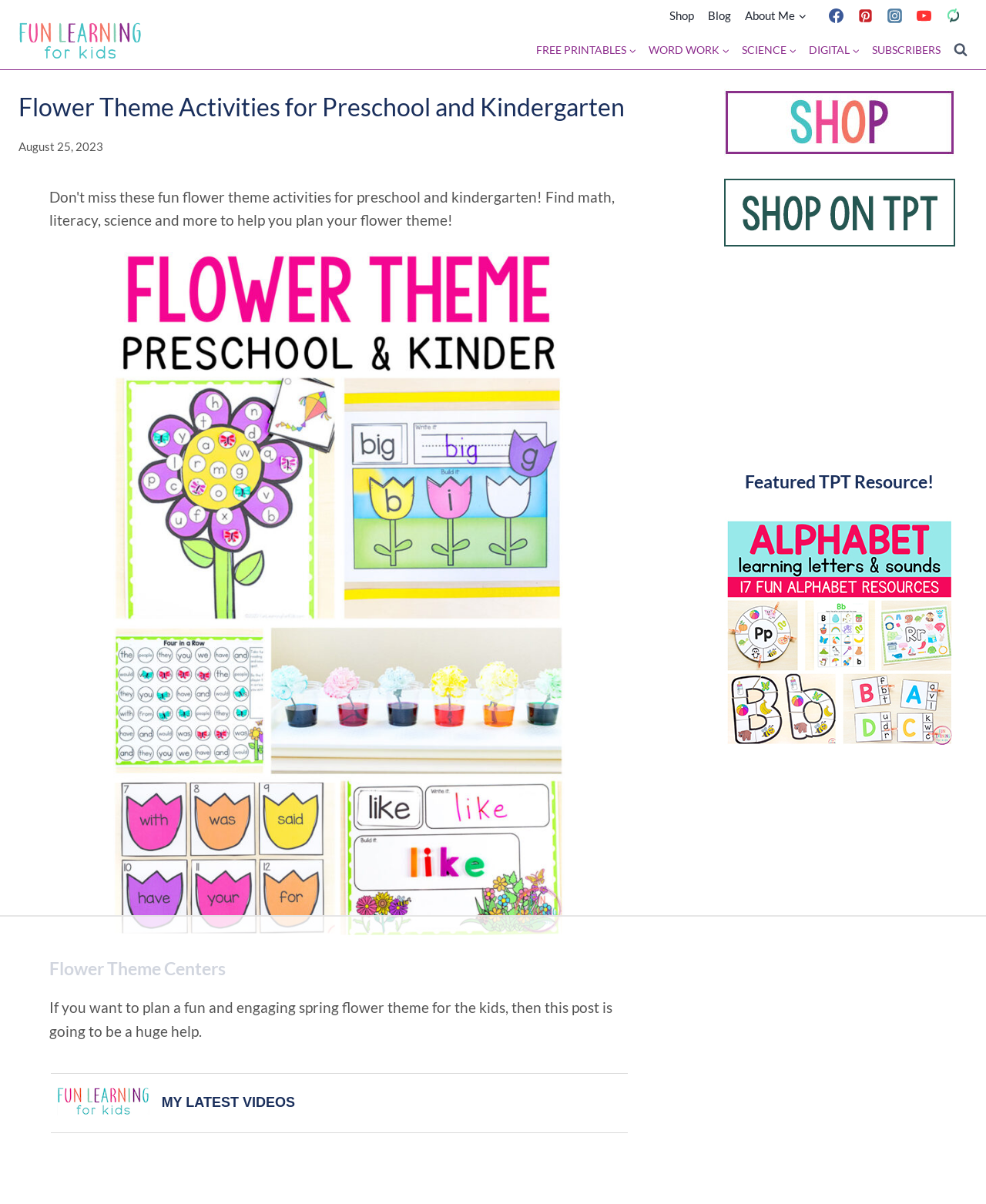Pinpoint the bounding box coordinates of the clickable element needed to complete the instruction: "Click on the 'Facebook' link". The coordinates should be provided as four float numbers between 0 and 1: [left, top, right, bottom].

[0.833, 0.001, 0.862, 0.025]